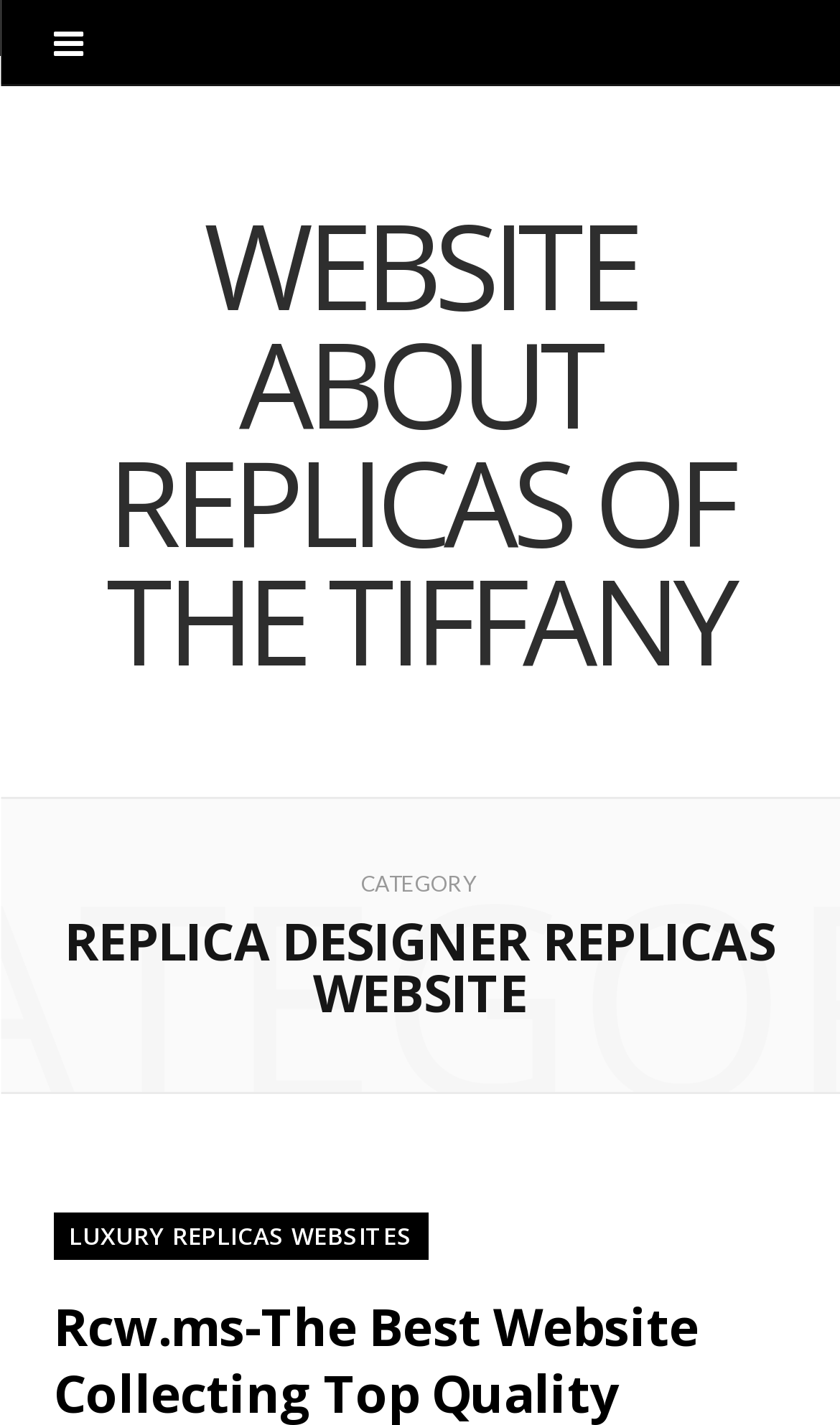Given the element description Luxury Replicas Websites, specify the bounding box coordinates of the corresponding UI element in the format (top-left x, top-left y, bottom-right x, bottom-right y). All values must be between 0 and 1.

[0.064, 0.851, 0.509, 0.884]